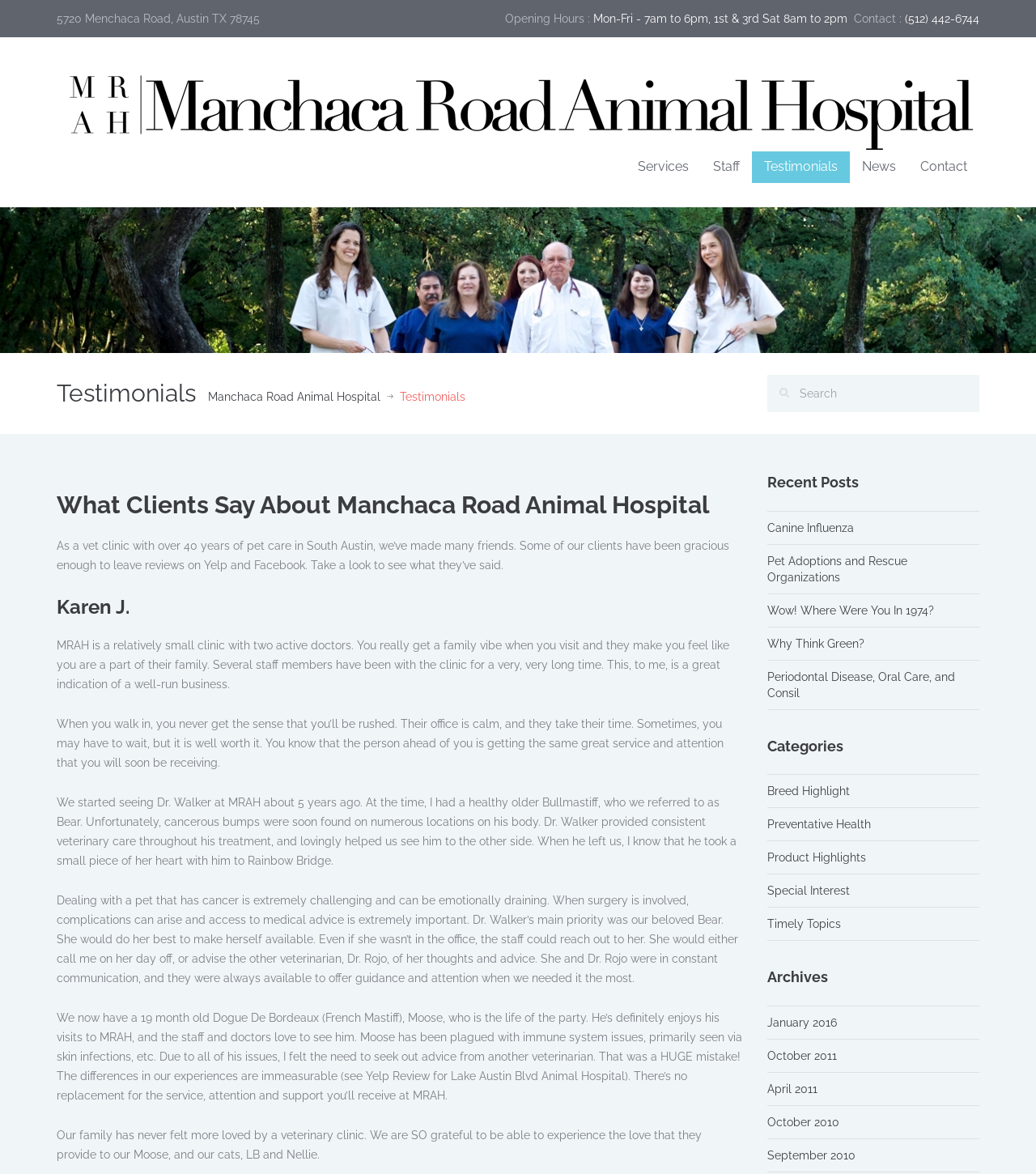Determine the bounding box coordinates for the area that should be clicked to carry out the following instruction: "Contact Grey Lynn Osteopathy".

None